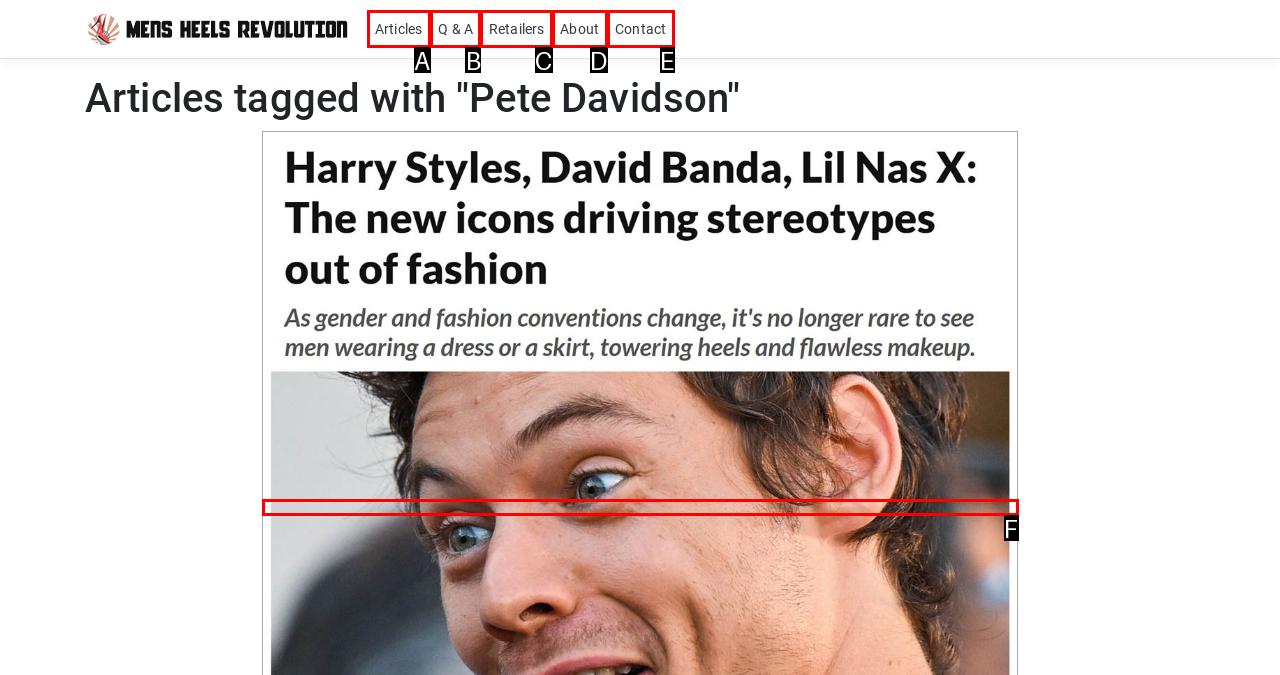Using the description: Retailers, find the best-matching HTML element. Indicate your answer with the letter of the chosen option.

C